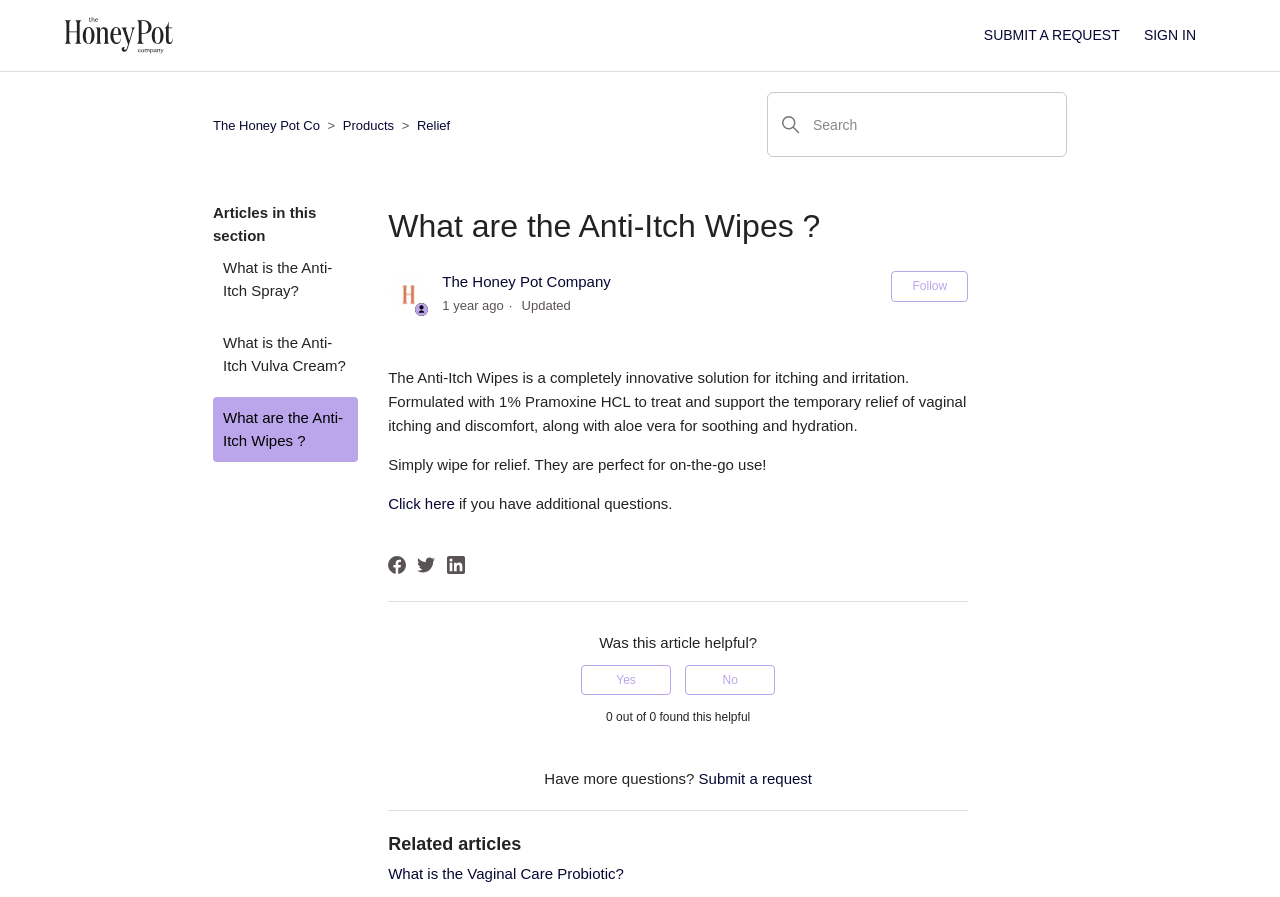Please reply to the following question with a single word or a short phrase:
How many people have found this article helpful?

0 out of 0